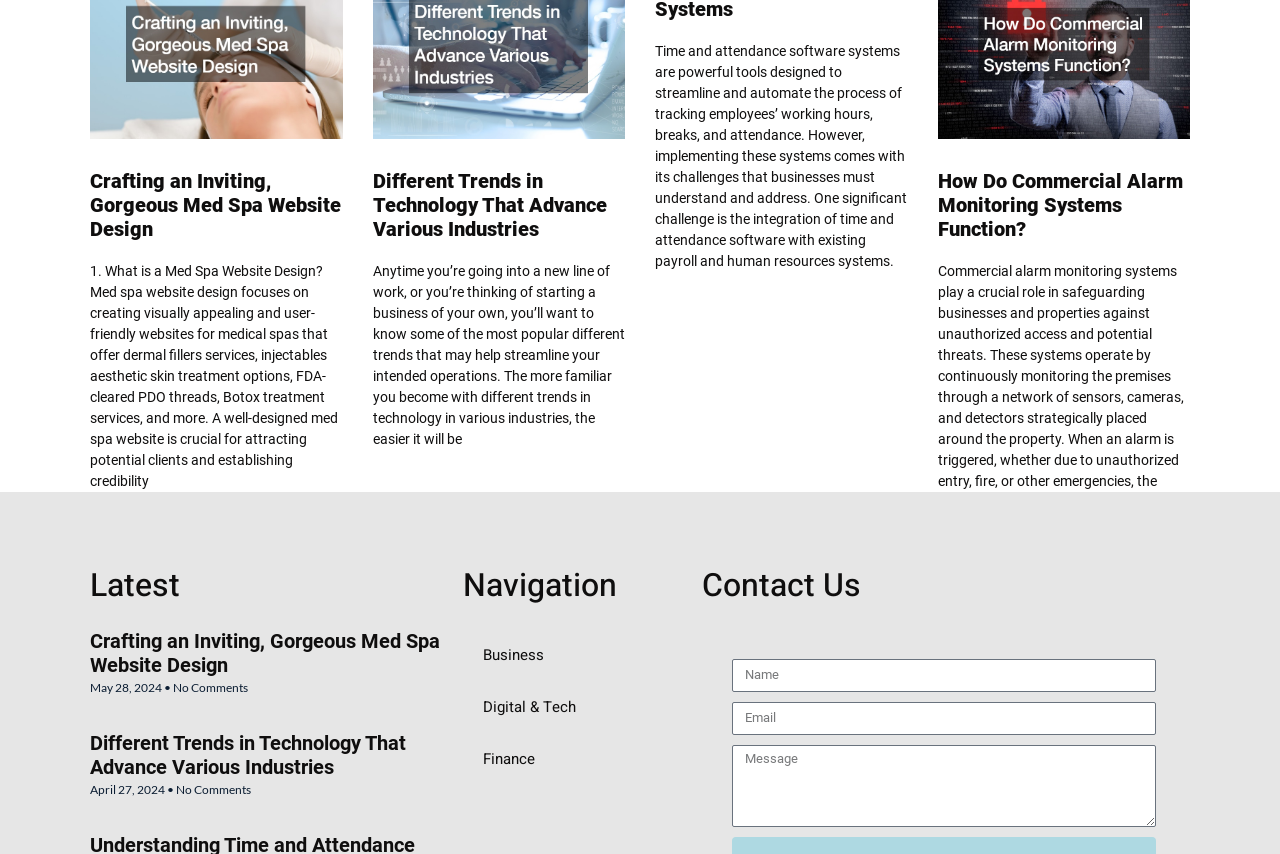What is the main topic of the first article?
Carefully analyze the image and provide a thorough answer to the question.

The first article's heading is 'Crafting an Inviting, Gorgeous Med Spa Website Design', which suggests that the main topic of the article is related to designing a website for a medical spa.